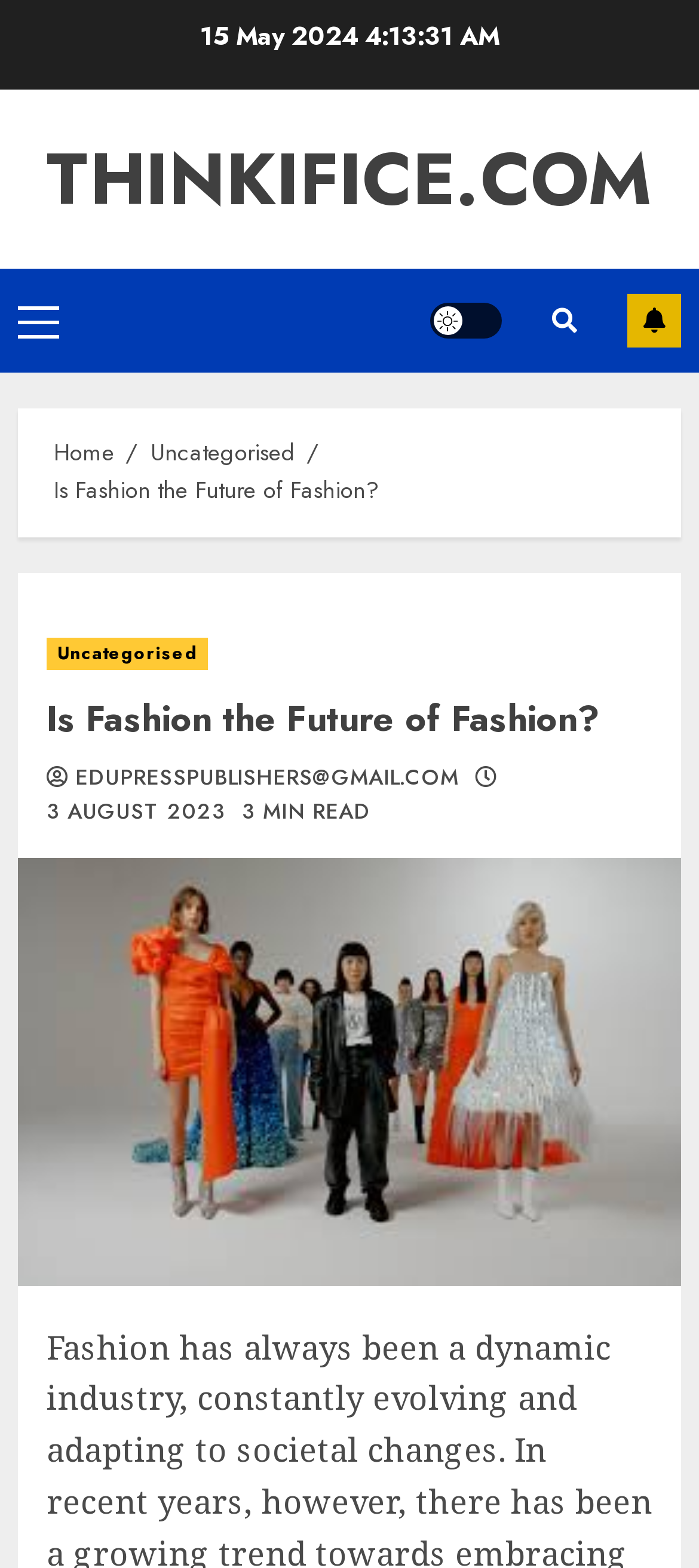Pinpoint the bounding box coordinates of the area that should be clicked to complete the following instruction: "Contact the publisher". The coordinates must be given as four float numbers between 0 and 1, i.e., [left, top, right, bottom].

[0.108, 0.487, 0.657, 0.506]